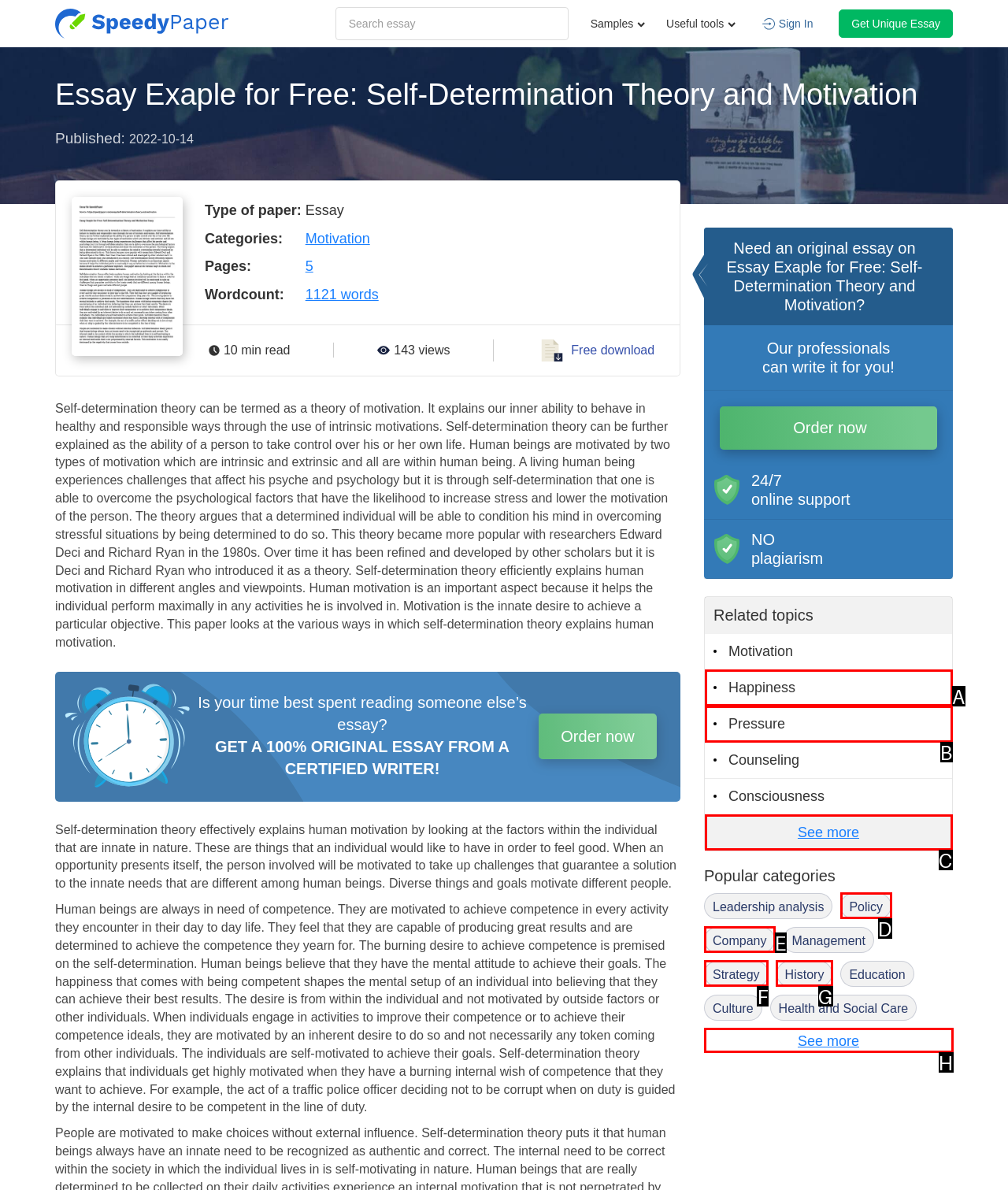Point out the option that aligns with the description: Company
Provide the letter of the corresponding choice directly.

E